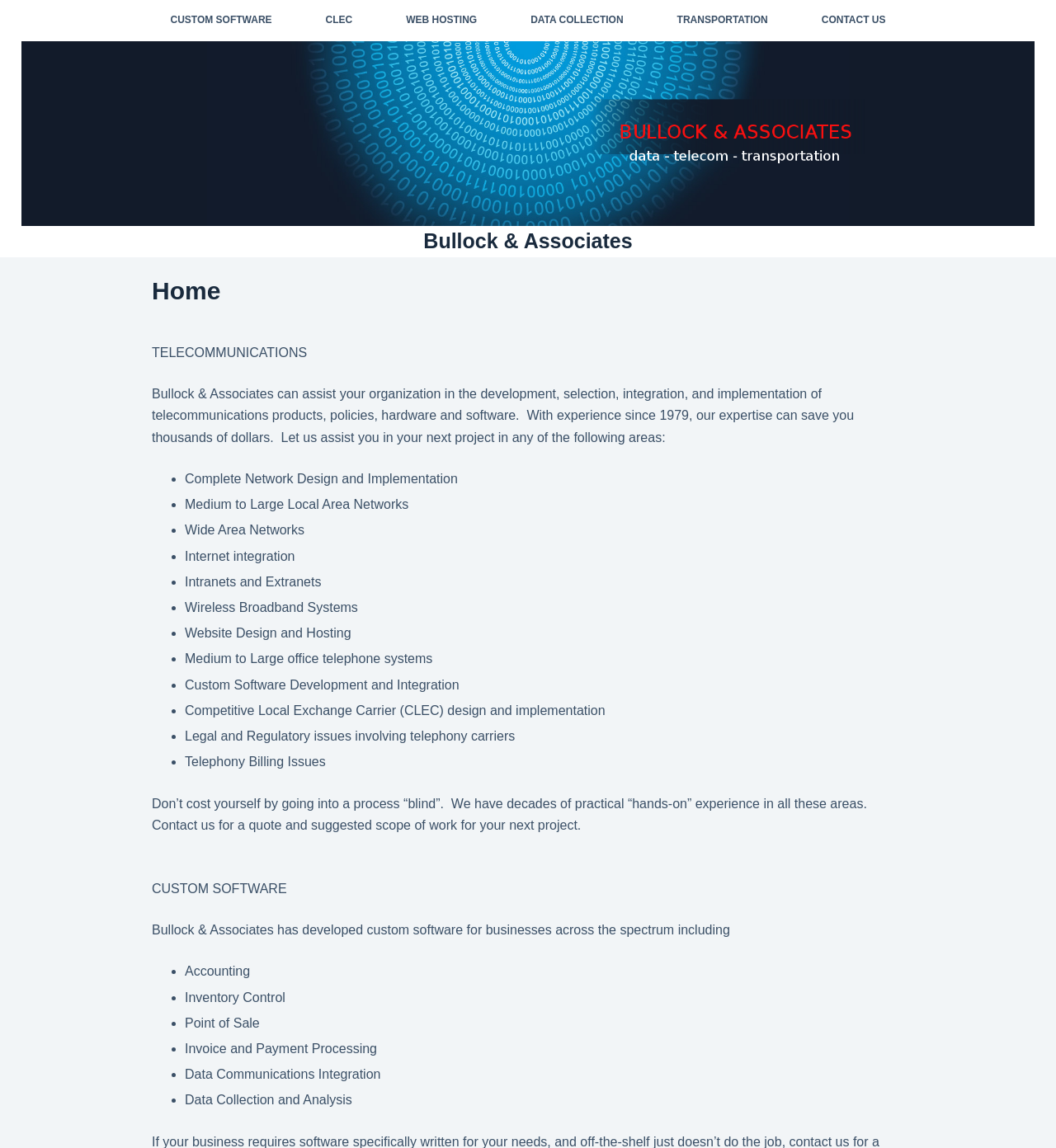What is the company's expertise in?
Please provide a single word or phrase as your answer based on the image.

Telecommunications